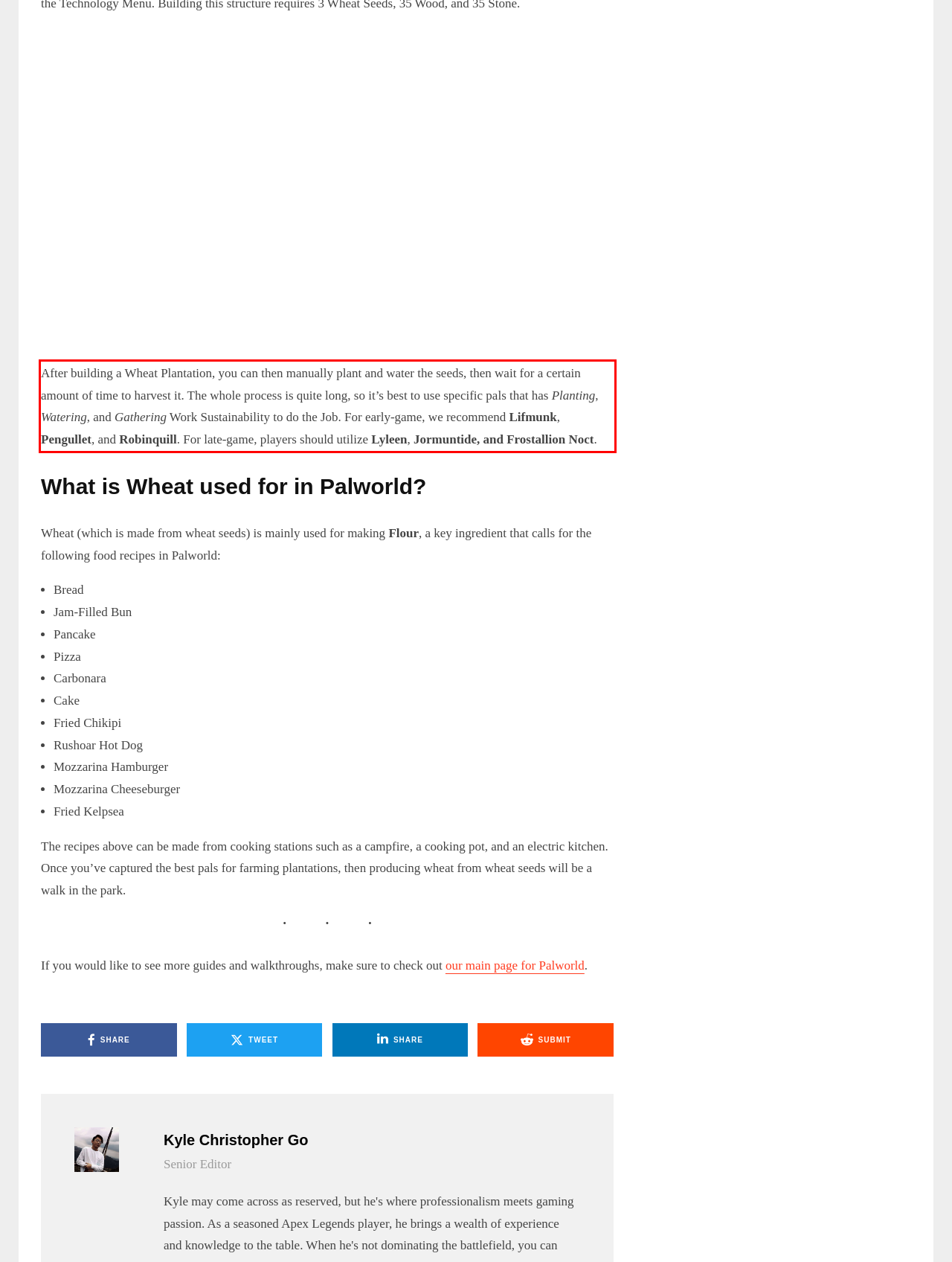Using the provided webpage screenshot, recognize the text content in the area marked by the red bounding box.

After building a Wheat Plantation, you can then manually plant and water the seeds, then wait for a certain amount of time to harvest it. The whole process is quite long, so it’s best to use specific pals that has Planting, Watering, and Gathering Work Sustainability to do the Job. For early-game, we recommend Lifmunk, Pengullet, and Robinquill. For late-game, players should utilize Lyleen, Jormuntide, and Frostallion Noct.